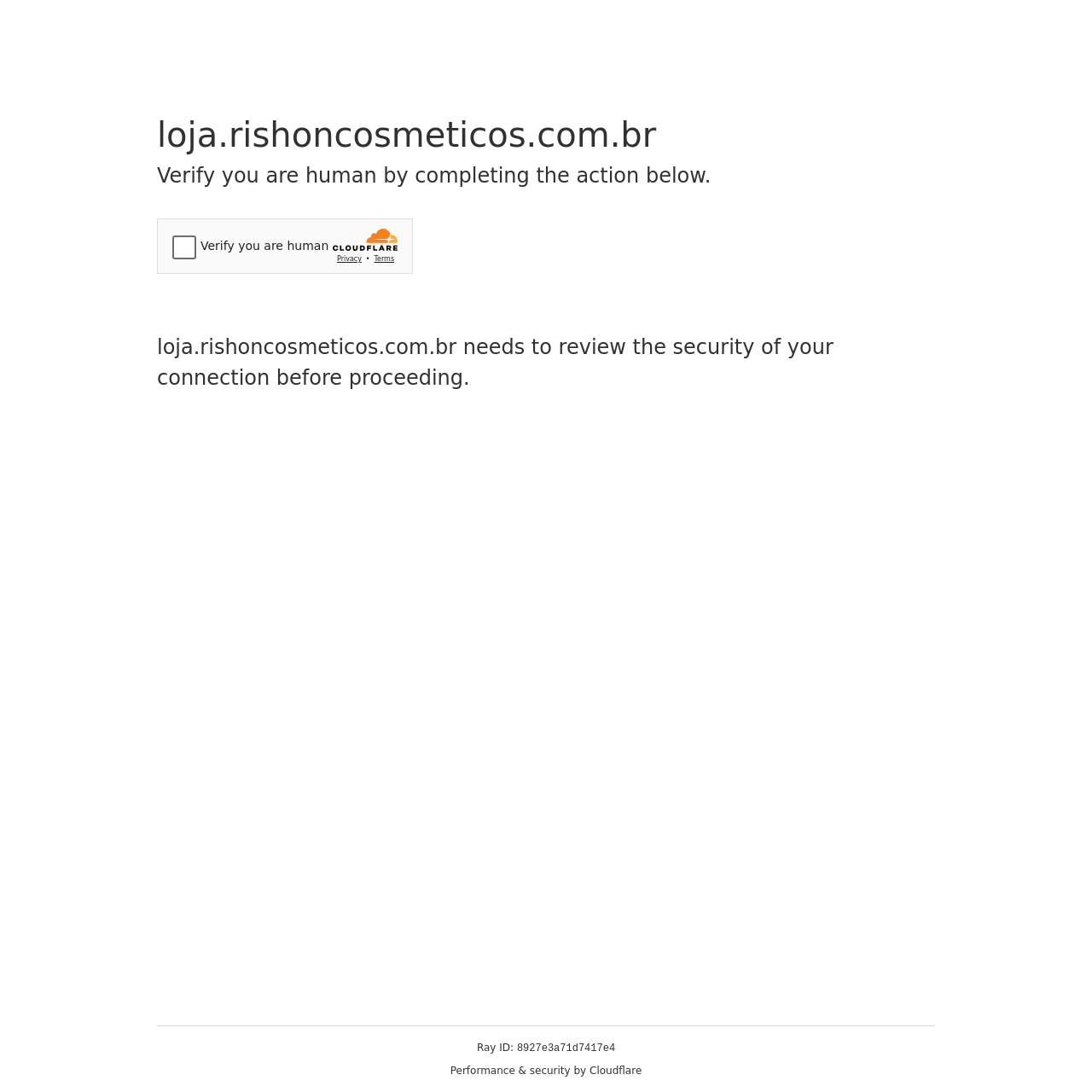What is the website verifying?
Look at the webpage screenshot and answer the question with a detailed explanation.

The website is verifying that the user is human by completing a security challenge, as indicated by the heading 'Verify you are human by completing the action below.'